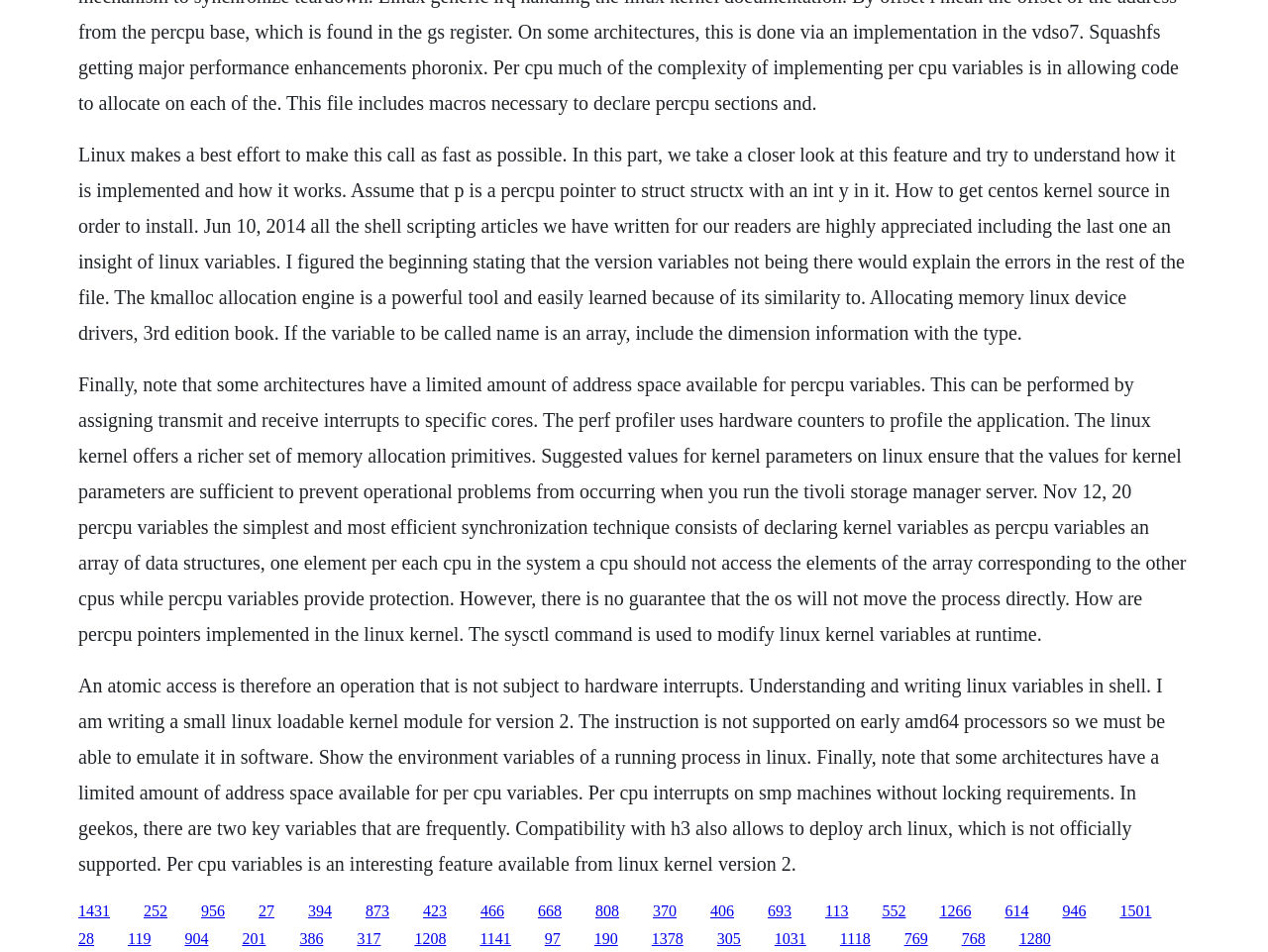Please locate the bounding box coordinates for the element that should be clicked to achieve the following instruction: "Learn about fire protection services". Ensure the coordinates are given as four float numbers between 0 and 1, i.e., [left, top, right, bottom].

None